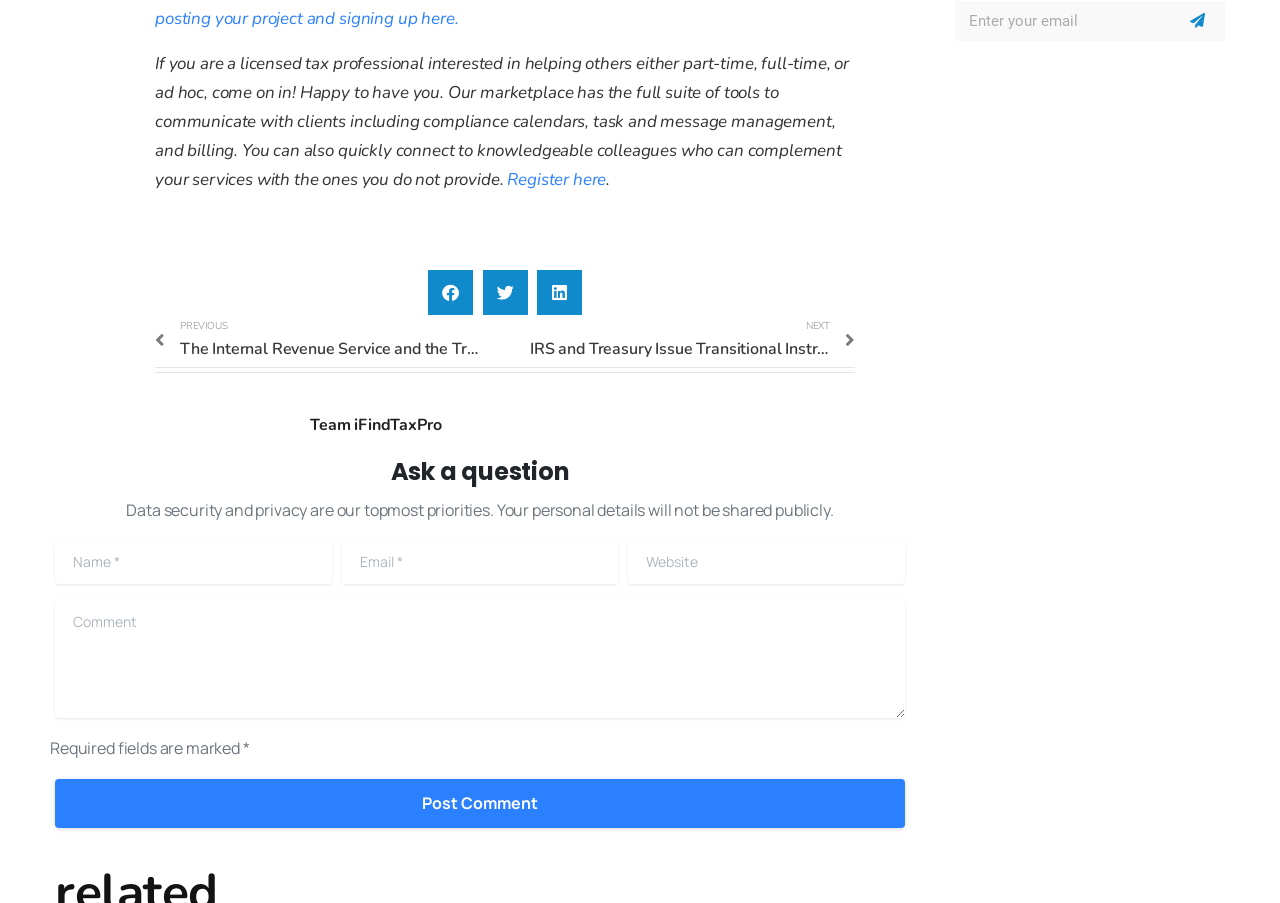What is the purpose of this marketplace?
Refer to the image and provide a one-word or short phrase answer.

Helping others with tax services